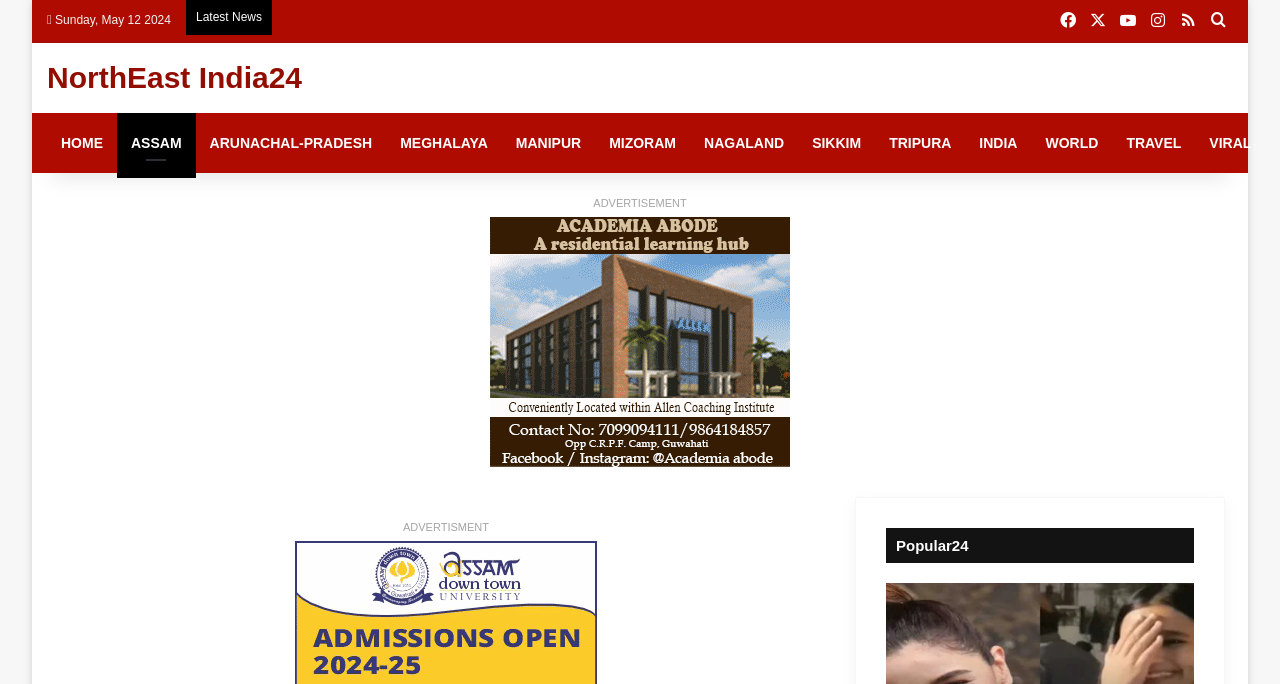Using the given description, provide the bounding box coordinates formatted as (top-left x, top-left y, bottom-right x, bottom-right y), with all values being floating point numbers between 0 and 1. Description: Meghalaya

[0.302, 0.165, 0.392, 0.253]